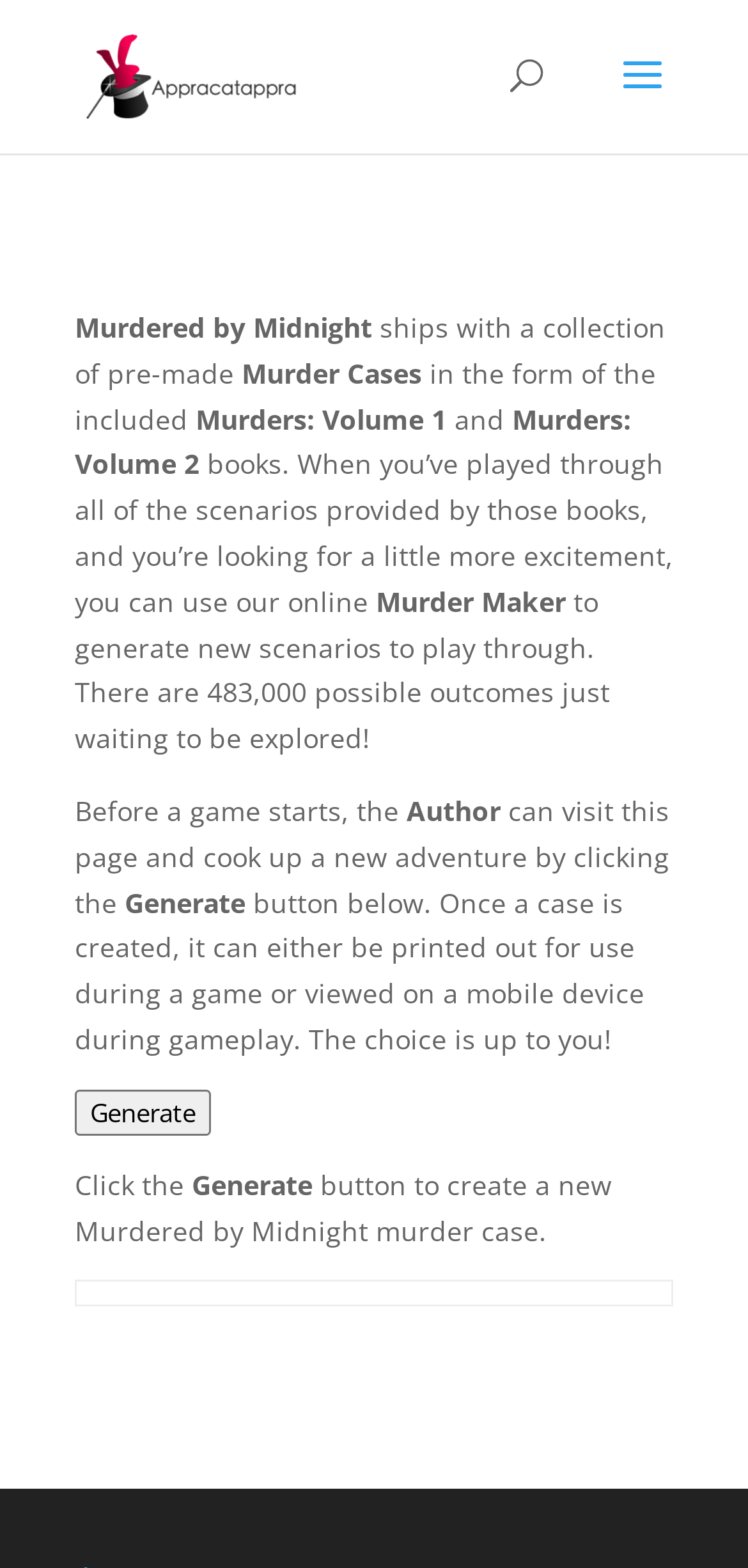What is the name of the murder case collection?
Based on the image, give a concise answer in the form of a single word or short phrase.

Murders: Volume 1 and 2